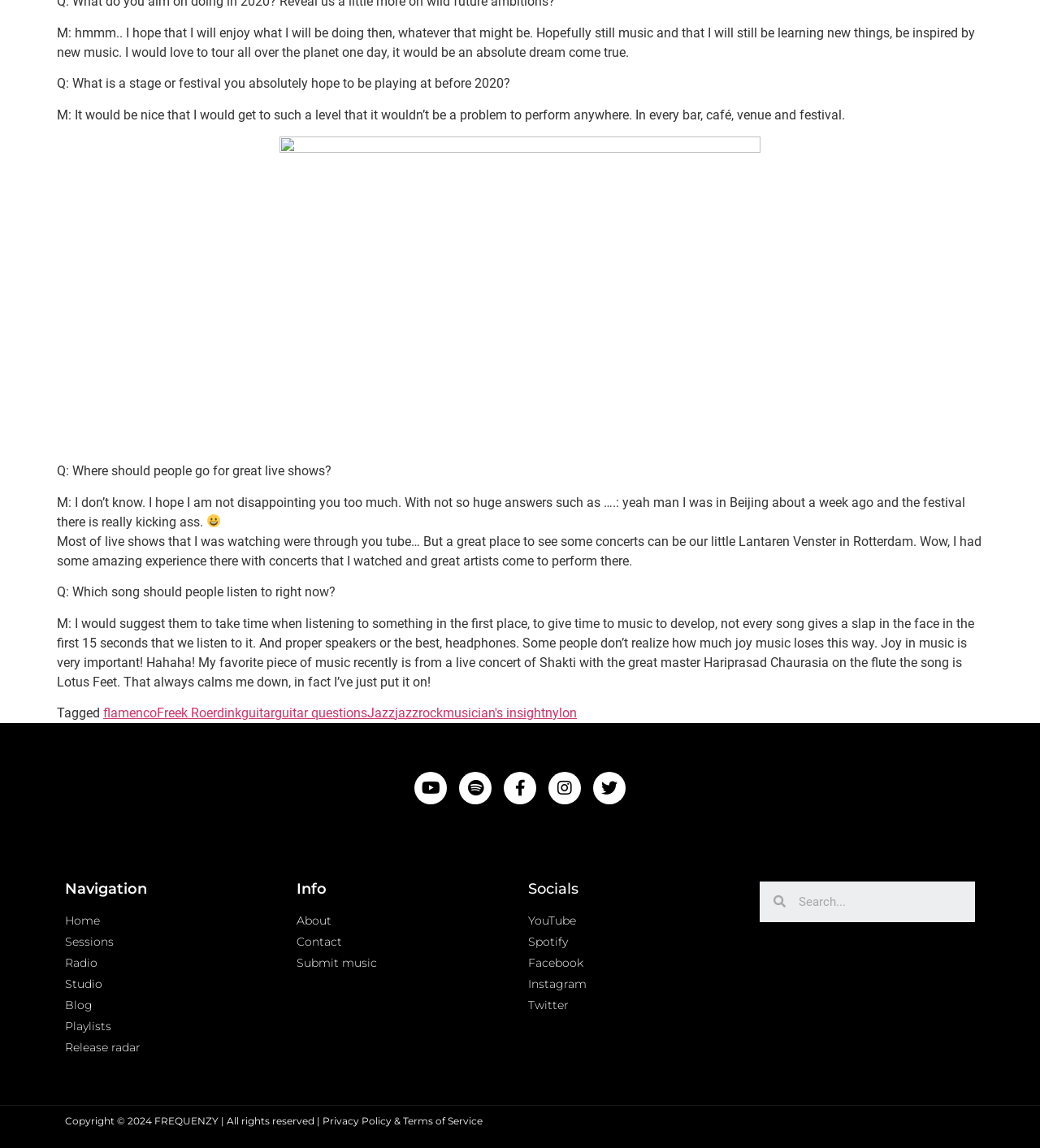Identify the bounding box coordinates of the area you need to click to perform the following instruction: "Search for something".

[0.755, 0.768, 0.938, 0.803]